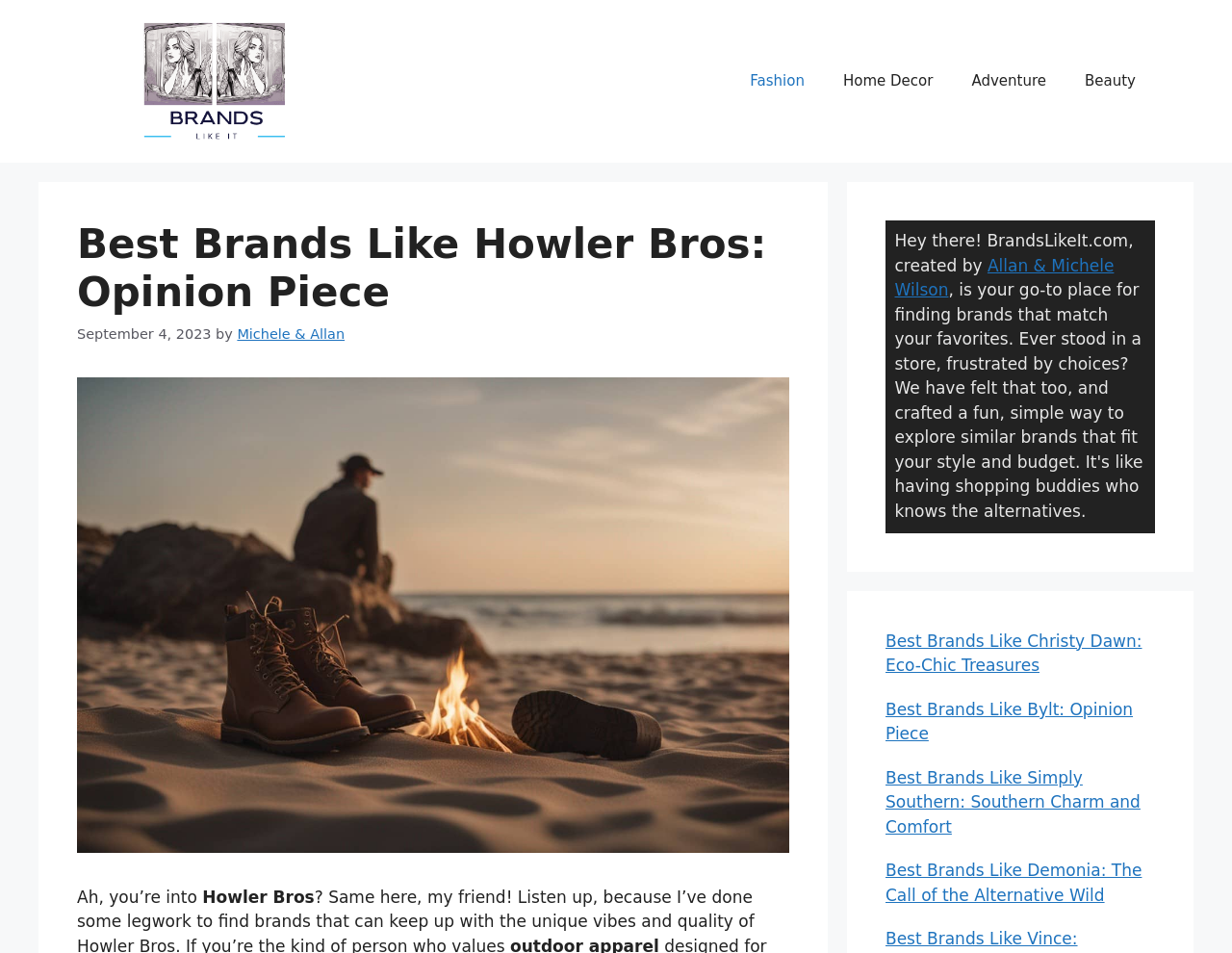Locate the bounding box coordinates of the clickable region necessary to complete the following instruction: "Explore the 'Best Brands Like Christy Dawn' article". Provide the coordinates in the format of four float numbers between 0 and 1, i.e., [left, top, right, bottom].

[0.719, 0.662, 0.927, 0.708]